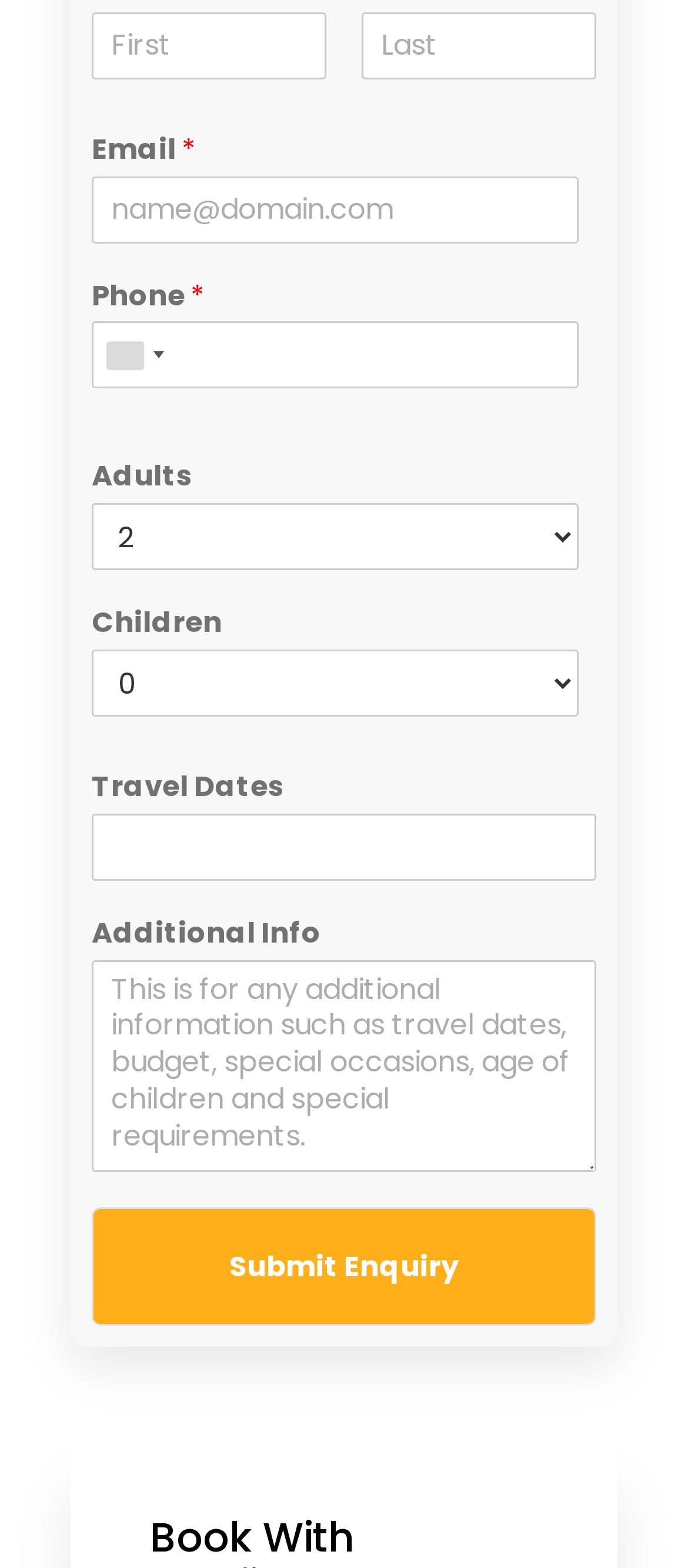Answer this question in one word or a short phrase: How many comboboxes are on the form?

3